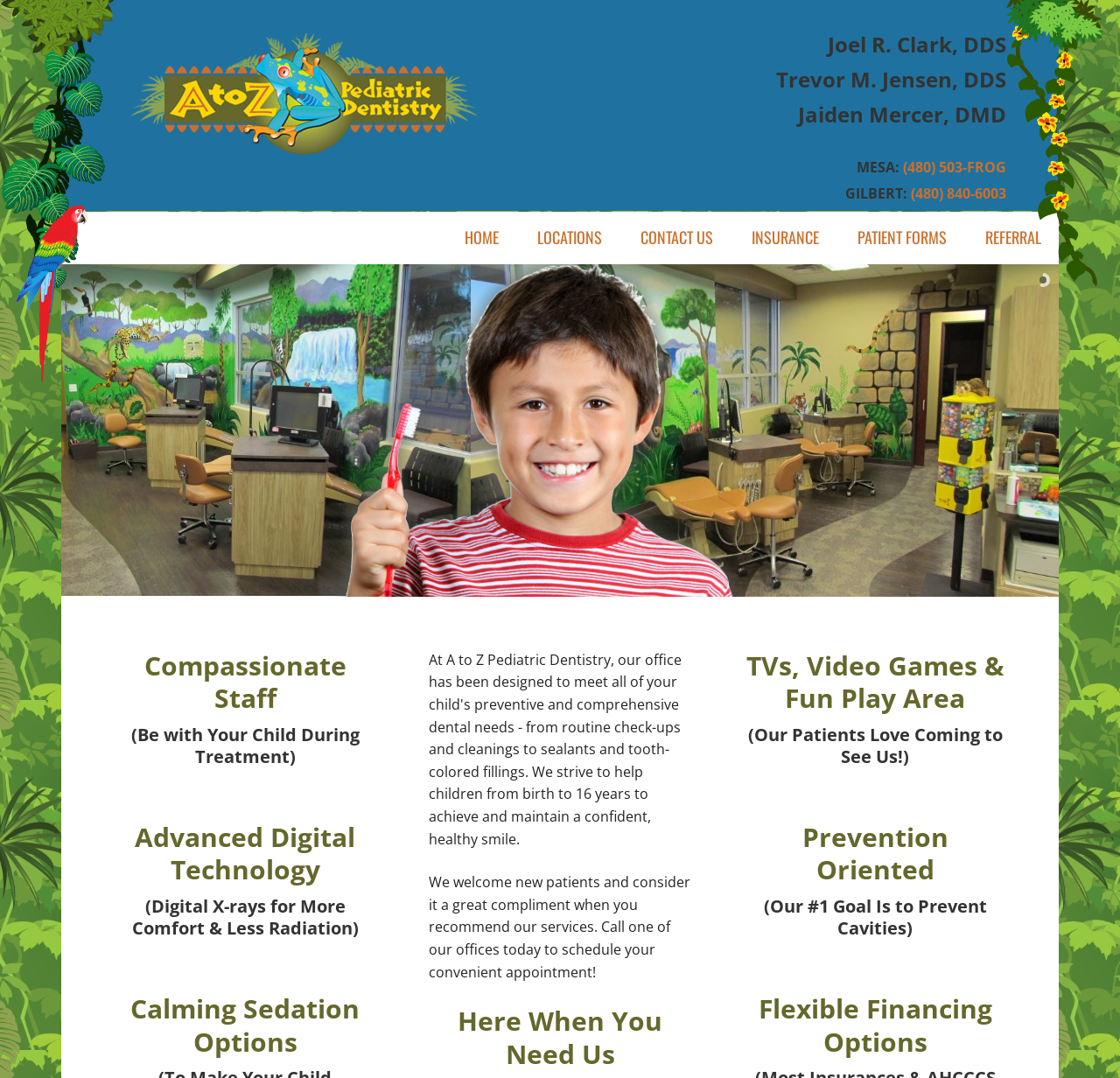Determine the bounding box coordinates of the clickable element necessary to fulfill the instruction: "Click the HOME link". Provide the coordinates as four float numbers within the 0 to 1 range, i.e., [left, top, right, bottom].

[0.399, 0.196, 0.461, 0.244]